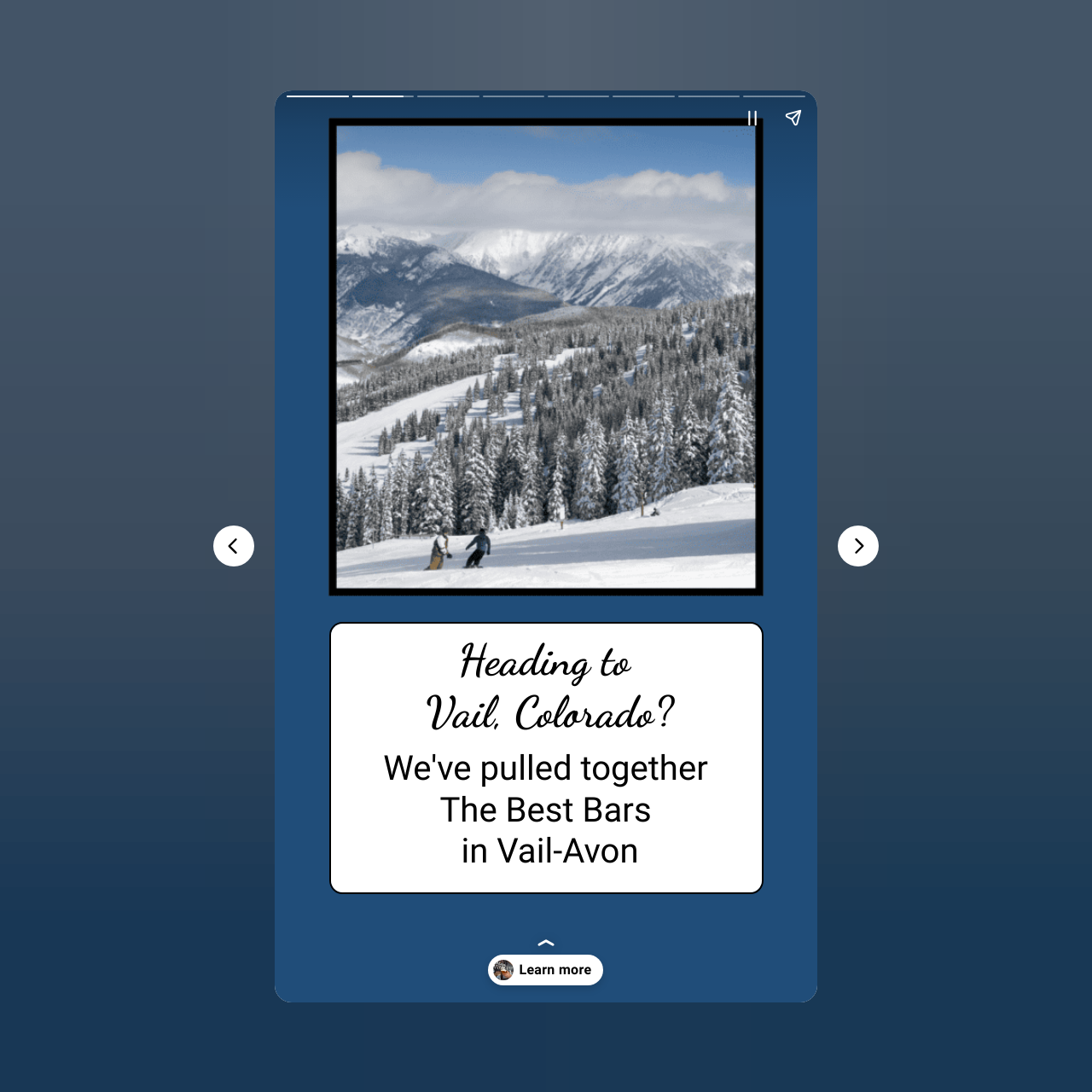Respond concisely with one word or phrase to the following query:
Is there an image on the page?

Yes